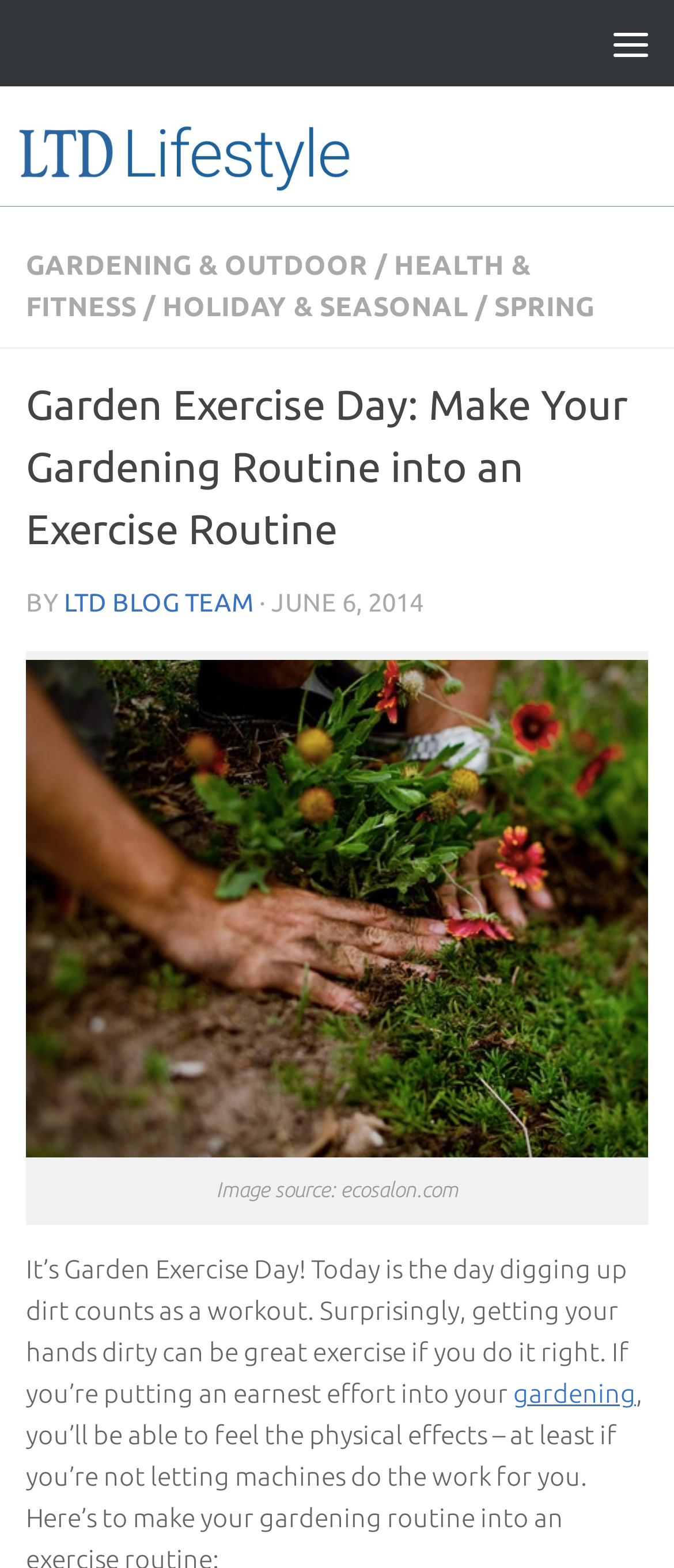Highlight the bounding box coordinates of the element that should be clicked to carry out the following instruction: "Learn more about 'gardening'". The coordinates must be given as four float numbers ranging from 0 to 1, i.e., [left, top, right, bottom].

[0.762, 0.88, 0.944, 0.898]